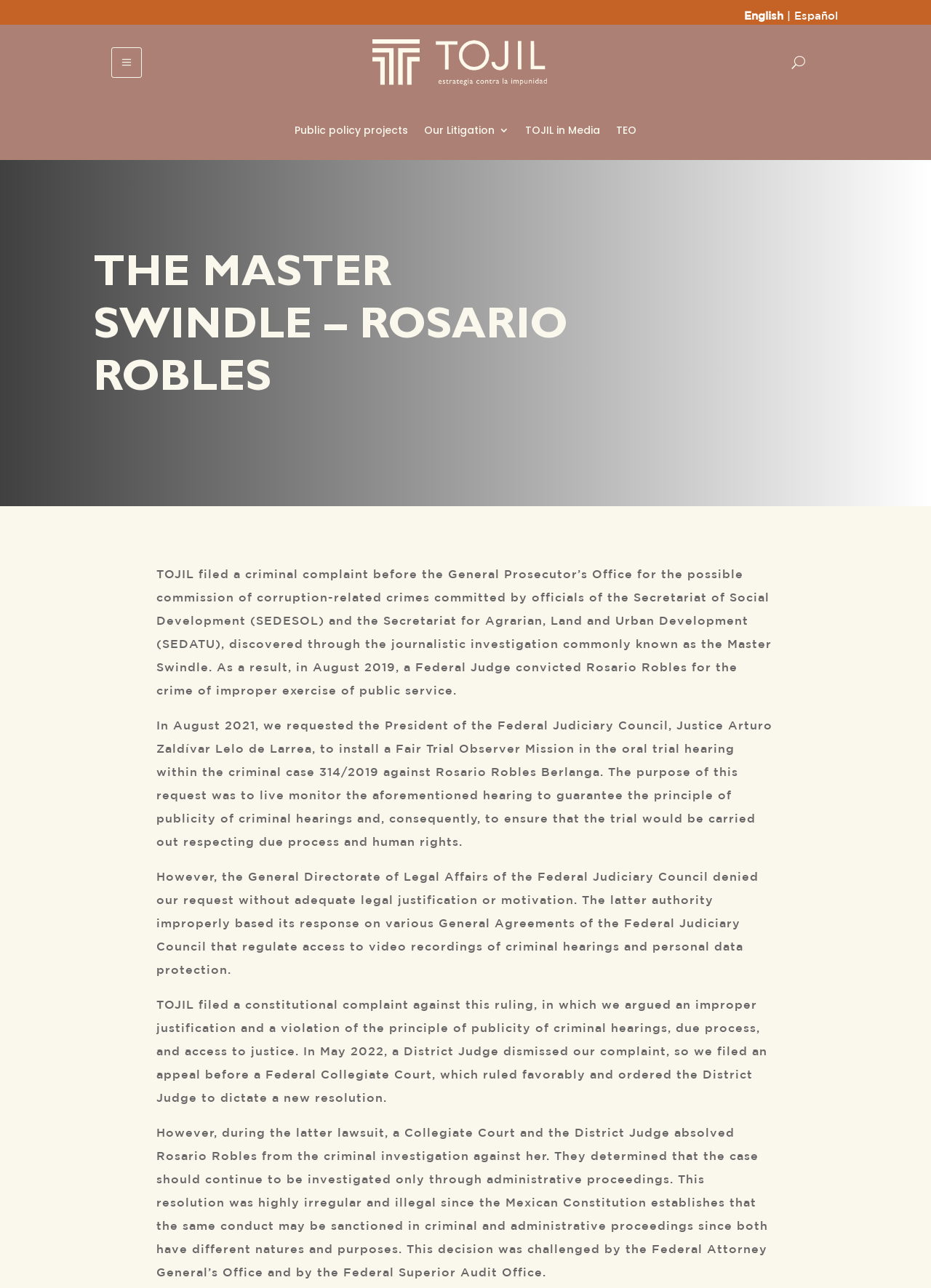Summarize the webpage with a detailed and informative caption.

The webpage is about a case known as "THE MASTER SWINDLE – ROSARIO ROBLES" related to TOJIL. At the top right corner, there are two language options: "English" and "Español". Below these options, there is a button with the letter "U" and a link with no text. 

On the left side, there is a heading with the title "THE MASTER SWINDLE – ROSARIO ROBLES". Below the heading, there are four links: "Public policy projects", "Our Litigation 3", "TOJIL in Media", and "TEO". 

The main content of the webpage is a series of four paragraphs that describe the case. The first paragraph explains that TOJIL filed a criminal complaint against Rosario Robles for corruption-related crimes. The second paragraph mentions a request to install a Fair Trial Observer Mission in the oral trial hearing. The third paragraph describes the denial of this request by the General Directorate of Legal Affairs of the Federal Judiciary Council. The fourth paragraph explains that TOJIL filed a constitutional complaint against this ruling and the subsequent legal proceedings.

There are no images on the page. The layout is simple, with a focus on the text content.